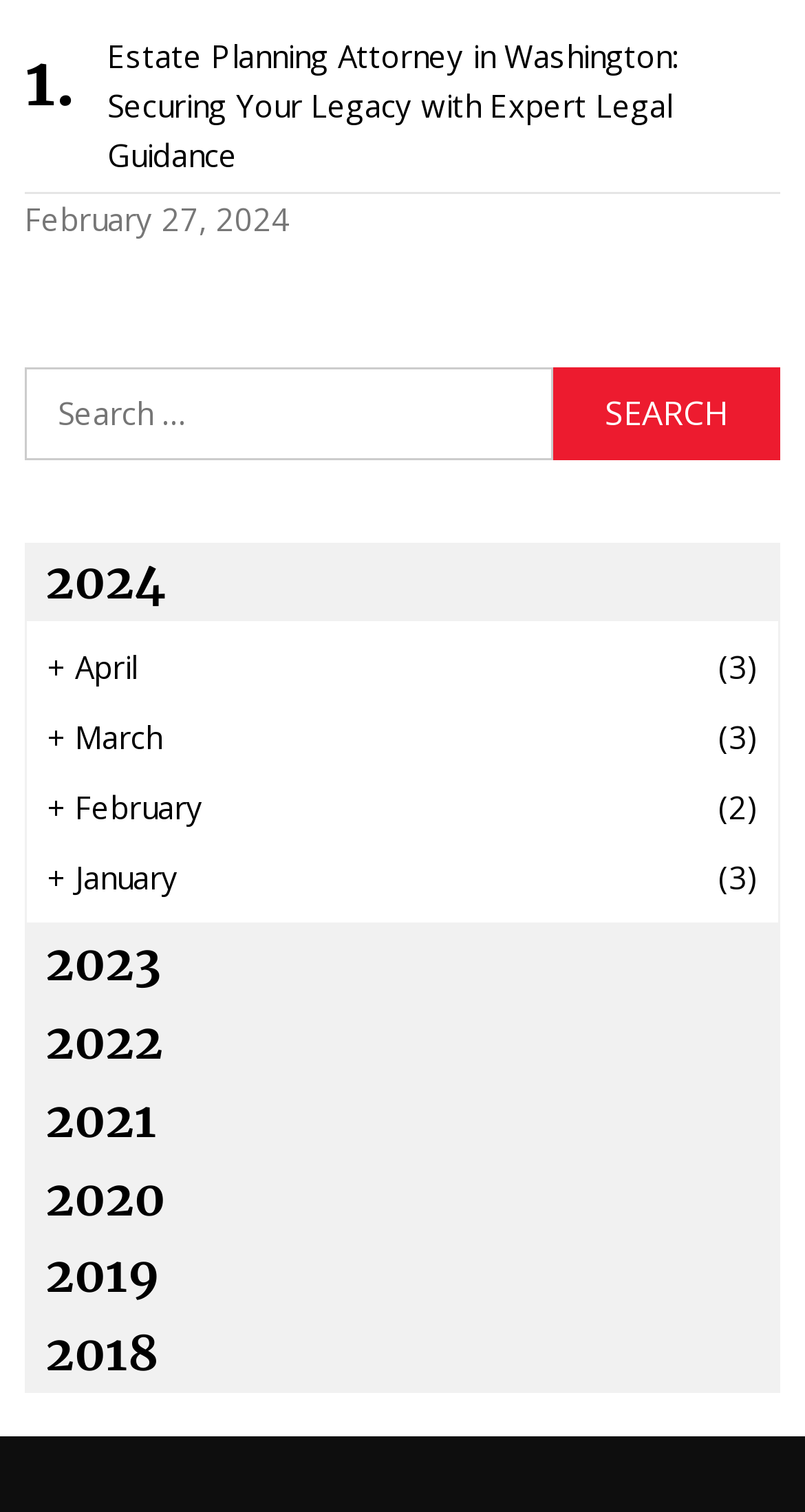Provide a one-word or short-phrase response to the question:
How many years are listed?

7